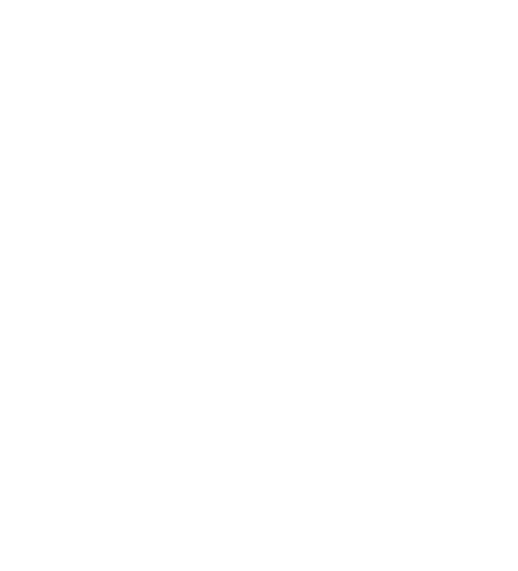Analyze the image and describe all key details you can observe.

The image illustrates the steps to add before and after photos to a gallery, designed to enhance the presentation of results in a consultation setting. It serves as a visual guide to the process, reinforcing important instructions provided in the accompanying text. The gallery tool is emphasized as an essential resource for practitioners to showcase the effectiveness of their services, appealing to prospective clients by highlighting real transformations. This step-by-step approach encourages practitioners to engage effectively with their audience, making it easier for clients to visualize potential results and ultimately aiding in conversion from consultations to repeat customers.